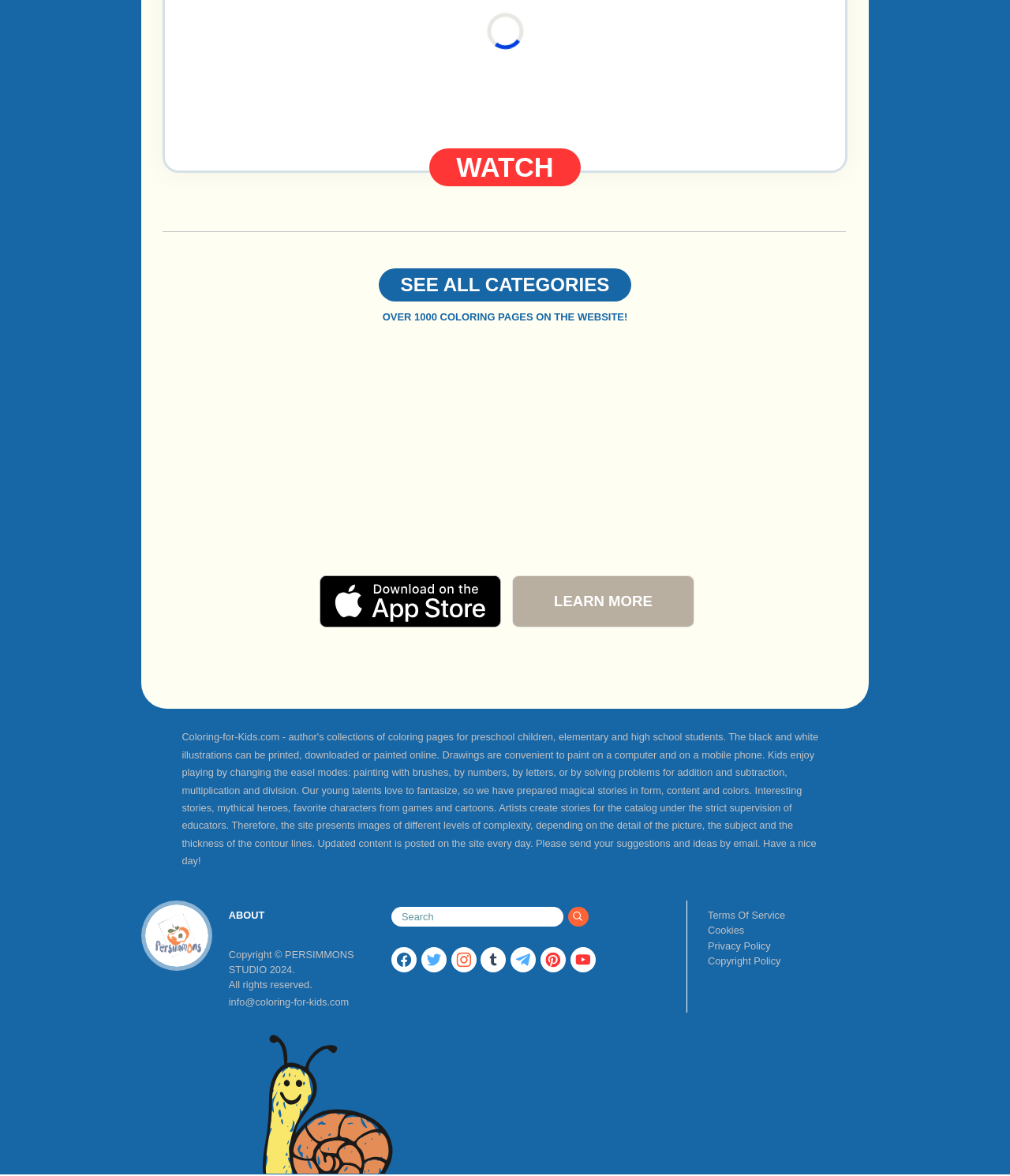Identify the bounding box coordinates of the specific part of the webpage to click to complete this instruction: "See all categories".

[0.375, 0.228, 0.625, 0.257]